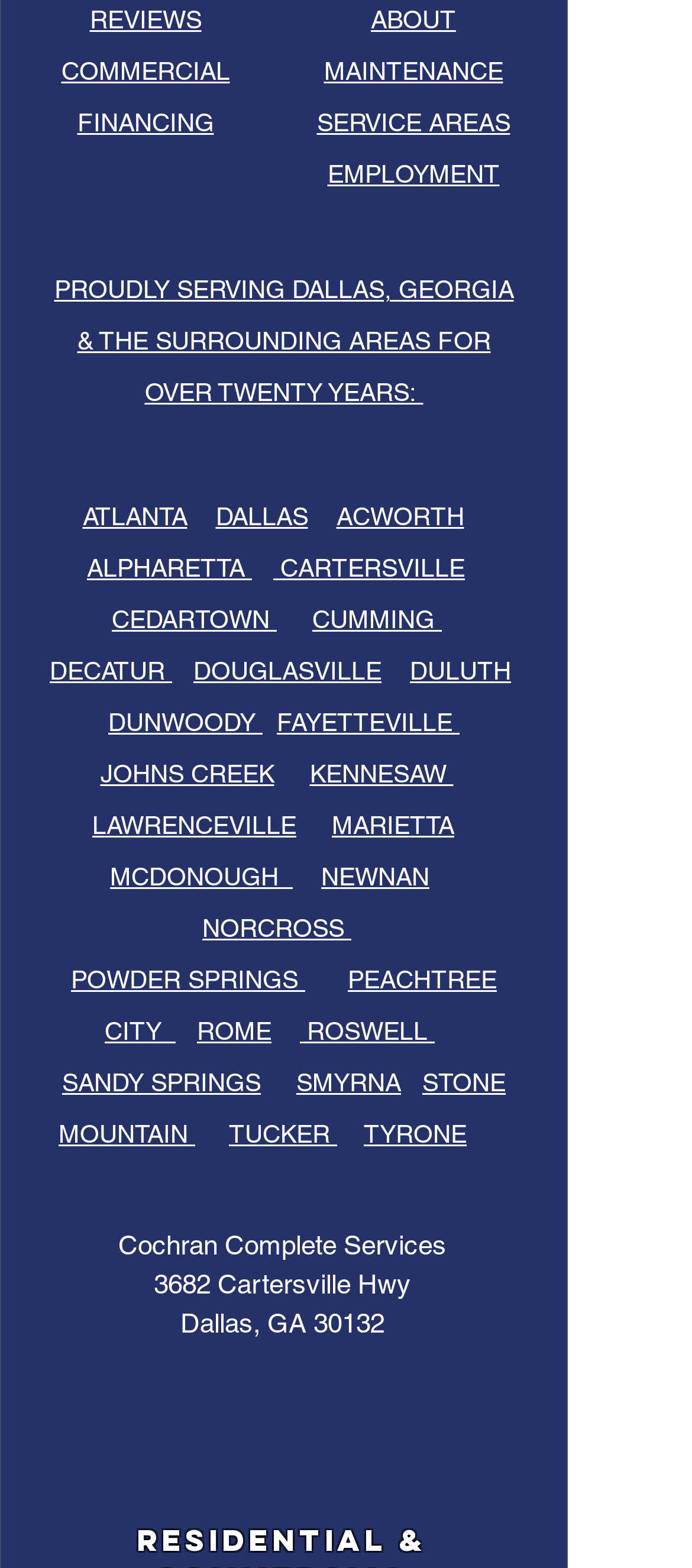Please identify the coordinates of the bounding box that should be clicked to fulfill this instruction: "Click REVIEWS link".

[0.129, 0.004, 0.291, 0.022]